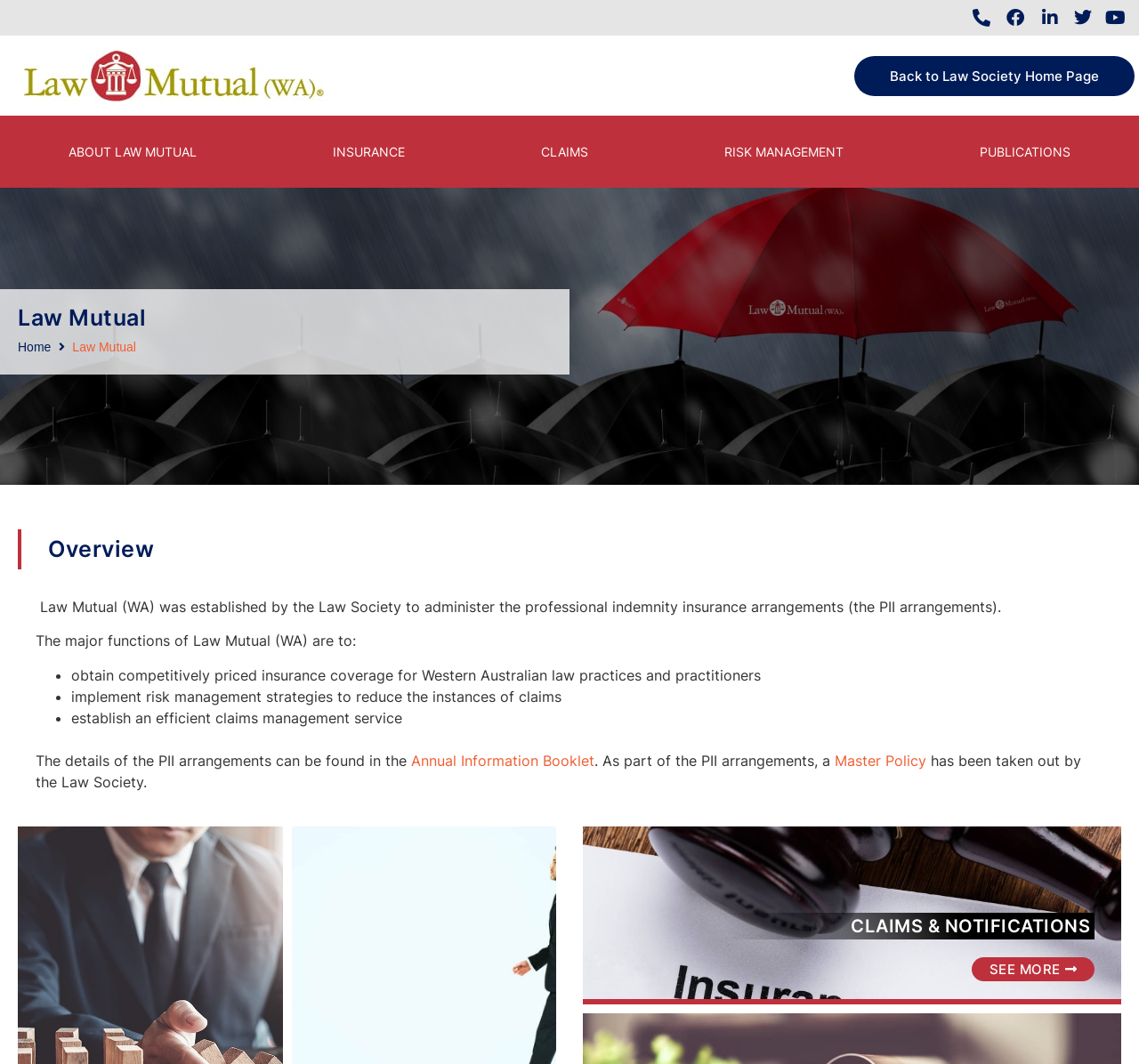What are the major functions of Law Mutual?
Examine the webpage screenshot and provide an in-depth answer to the question.

The webpage lists the major functions of Law Mutual as obtaining competitively priced insurance coverage, implementing risk management strategies, and establishing an efficient claims management service. This information is presented in a list format with bullet points, making it clear and concise.